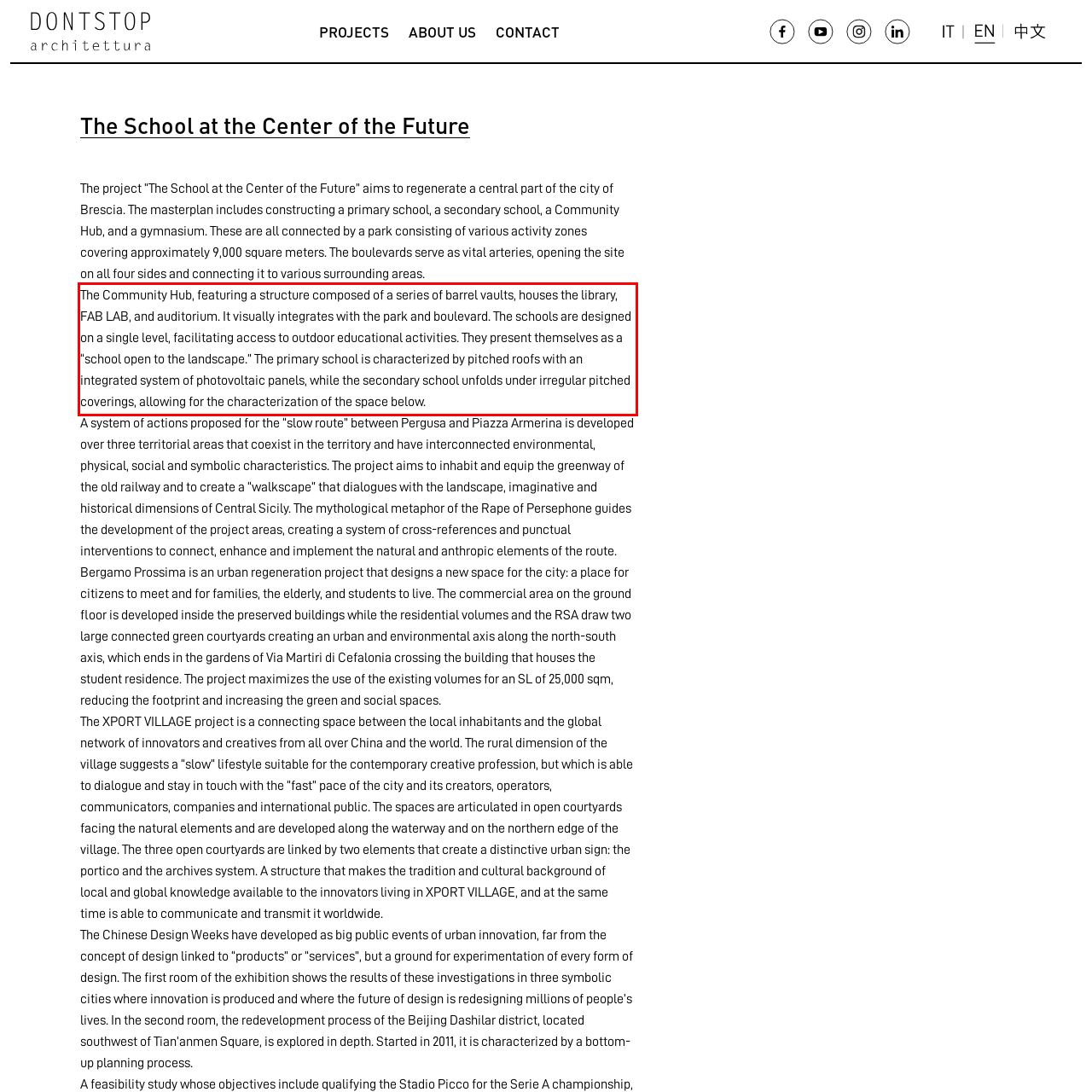In the screenshot of the webpage, find the red bounding box and perform OCR to obtain the text content restricted within this red bounding box.

The Community Hub, featuring a structure composed of a series of barrel vaults, houses the library, FAB LAB, and auditorium. It visually integrates with the park and boulevard. The schools are designed on a single level, facilitating access to outdoor educational activities. They present themselves as a “school open to the landscape.” The primary school is characterized by pitched roofs with an integrated system of photovoltaic panels, while the secondary school unfolds under irregular pitched coverings, allowing for the characterization of the space below.